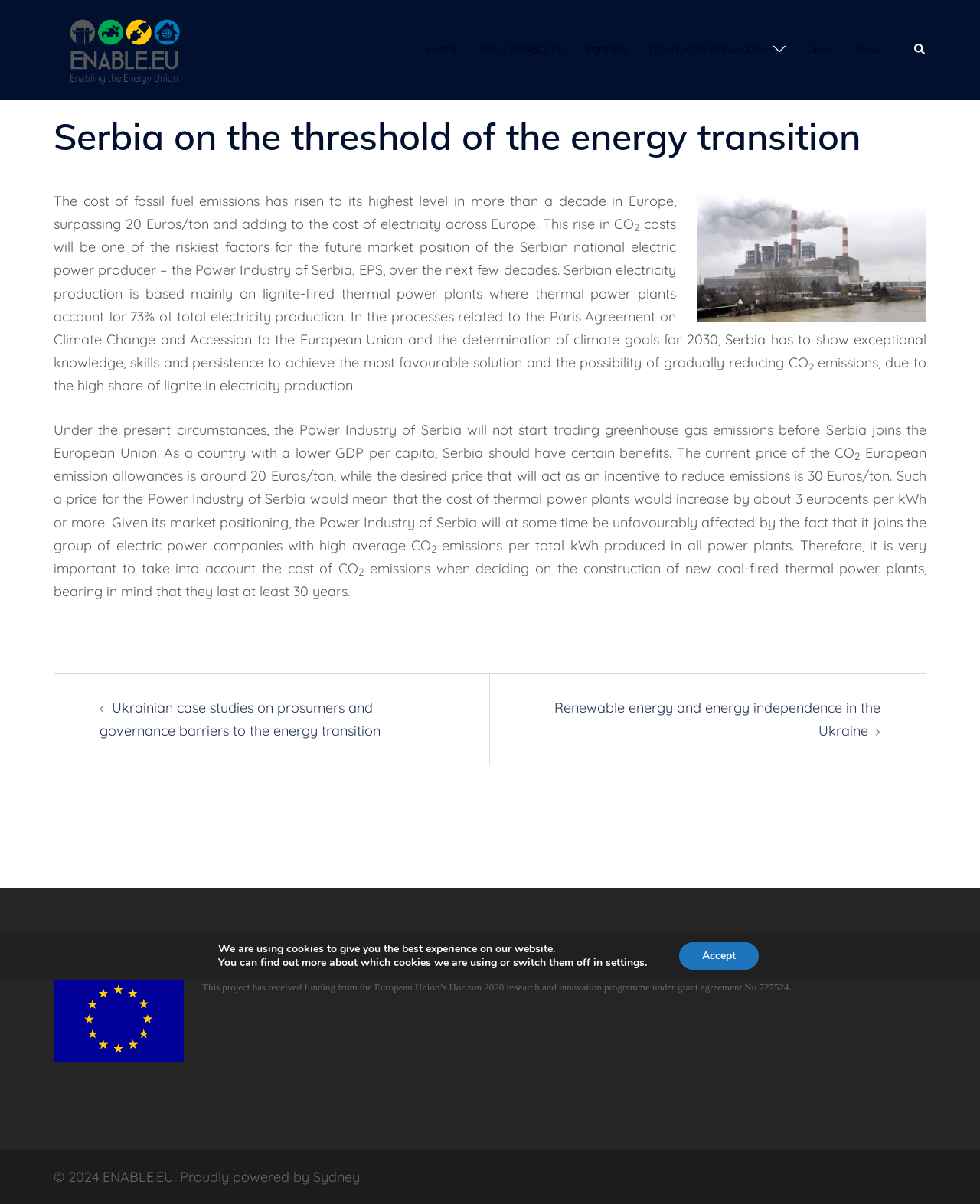Determine which piece of text is the heading of the webpage and provide it.

Serbia on the threshold of the energy transition